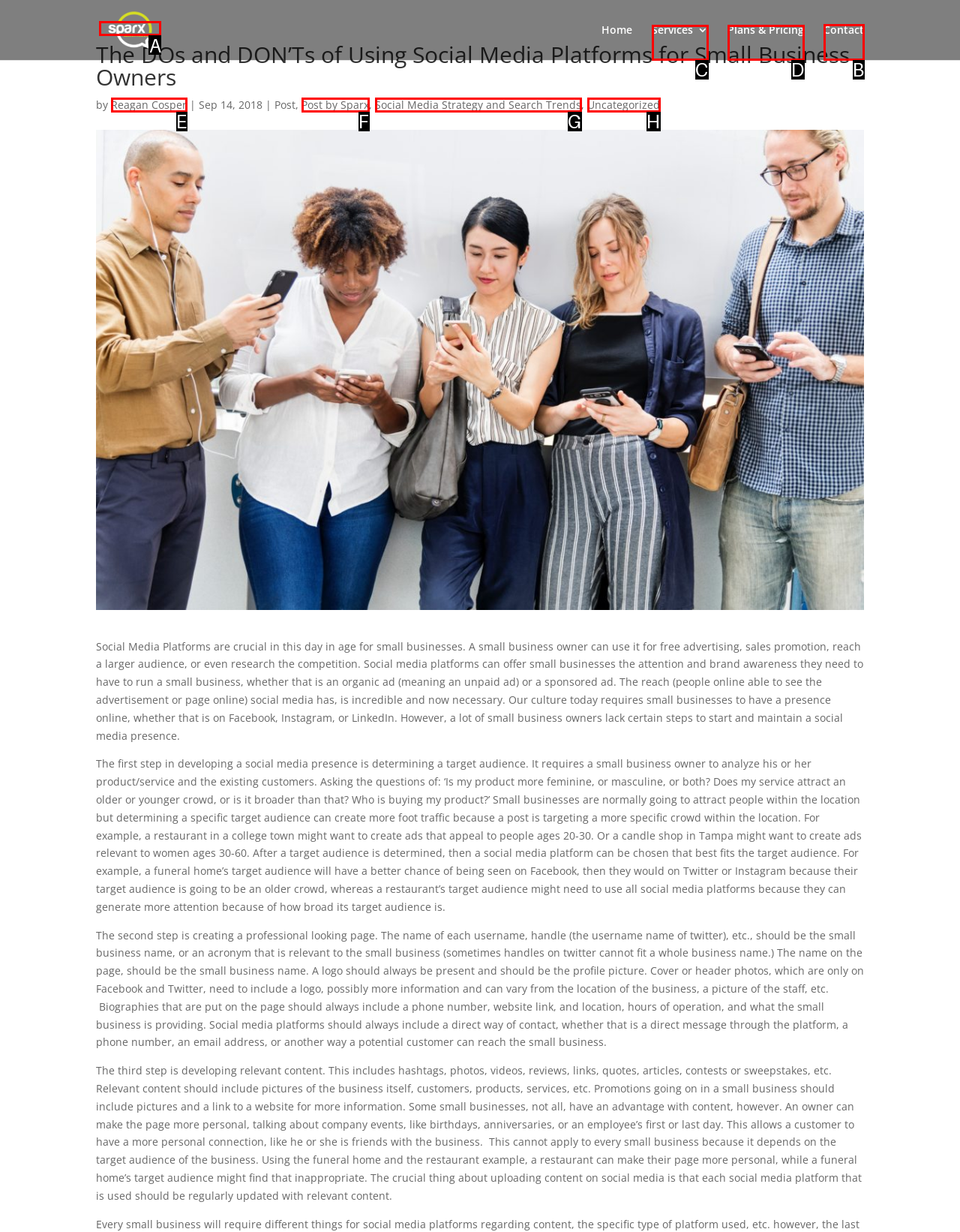For the given instruction: visit TRAVEL page, determine which boxed UI element should be clicked. Answer with the letter of the corresponding option directly.

None